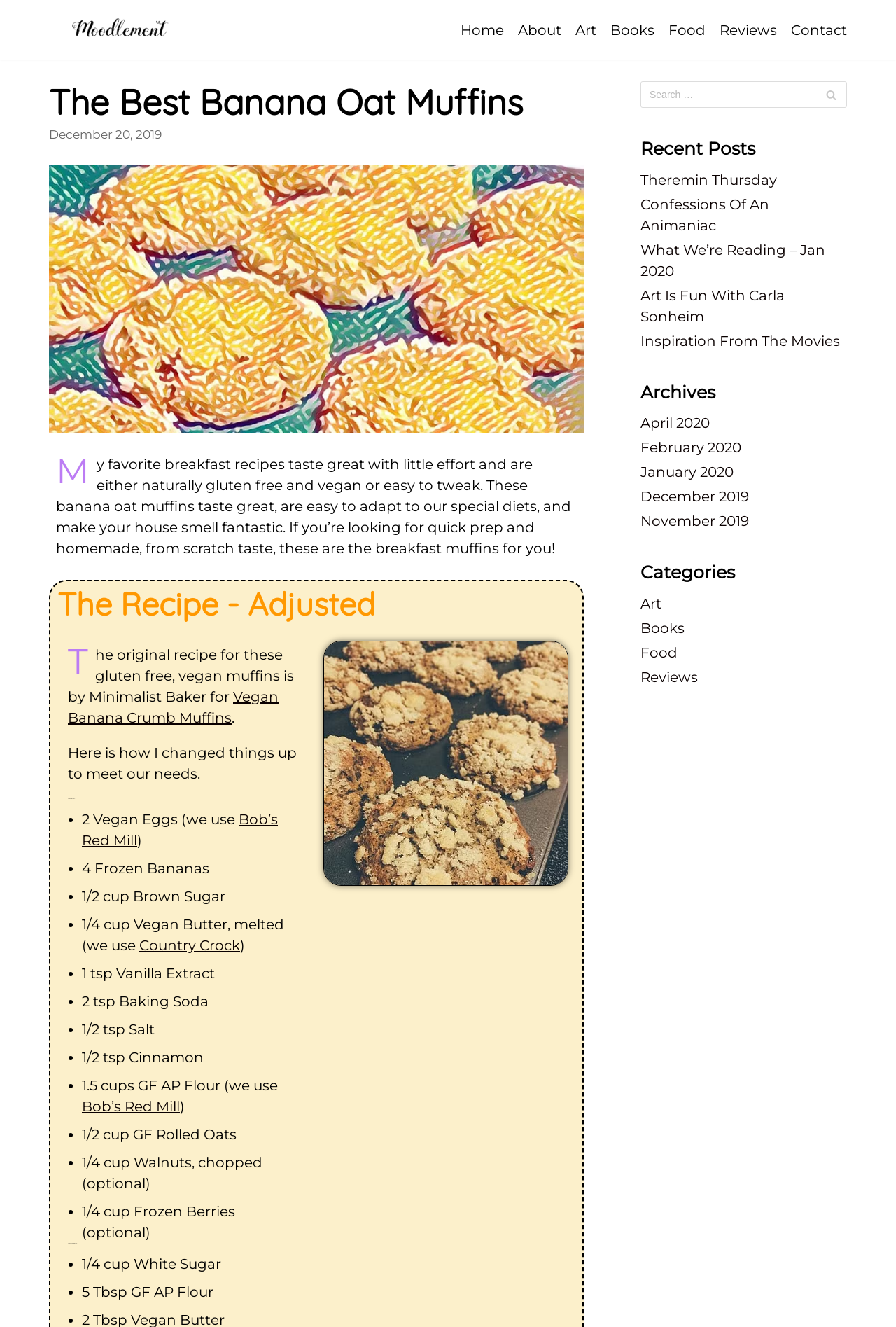Please identify the coordinates of the bounding box that should be clicked to fulfill this instruction: "Search for something".

[0.91, 0.061, 0.945, 0.081]